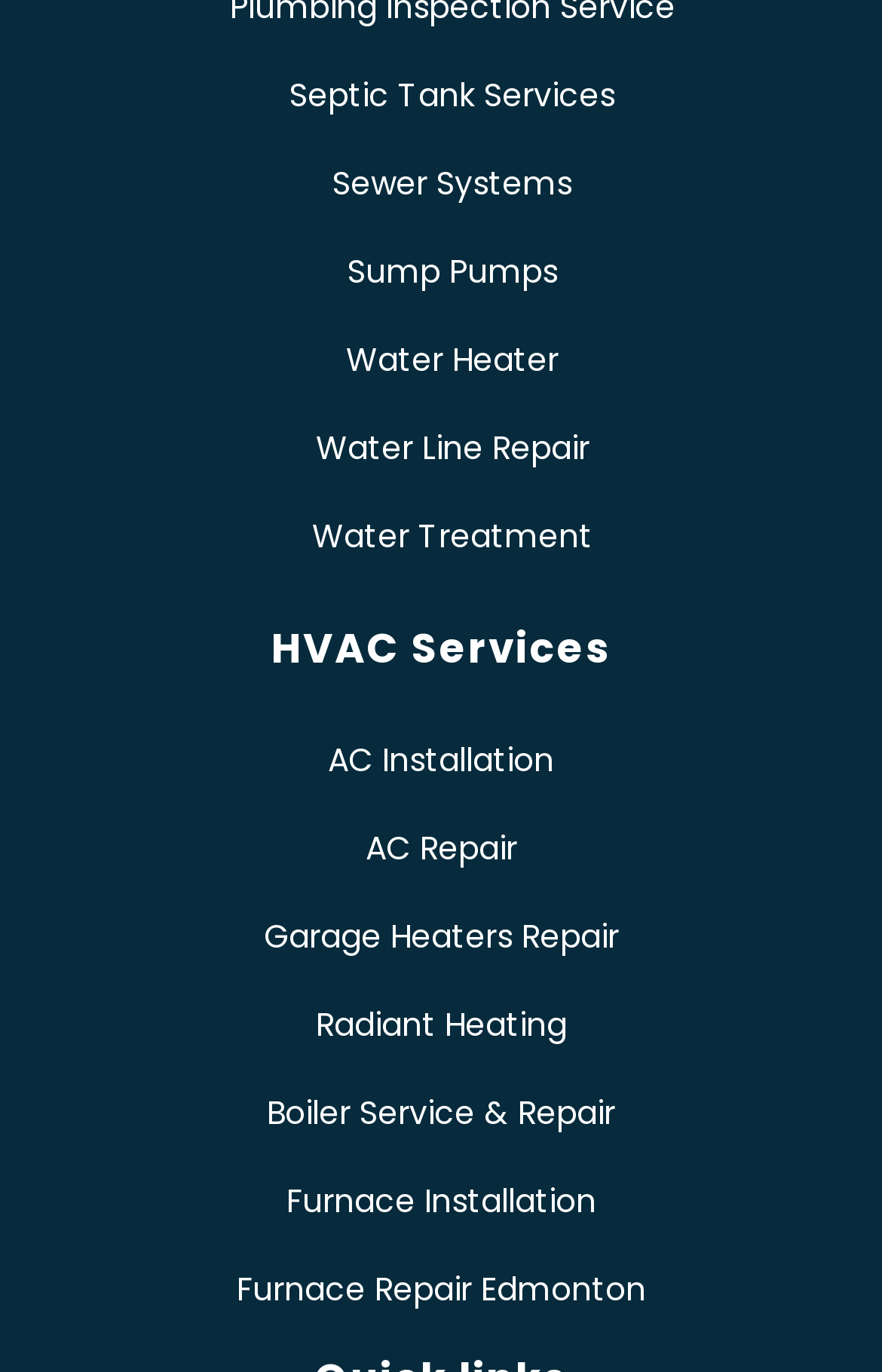What is the first plumbing service listed?
Using the image, provide a concise answer in one word or a short phrase.

Septic Tank Services